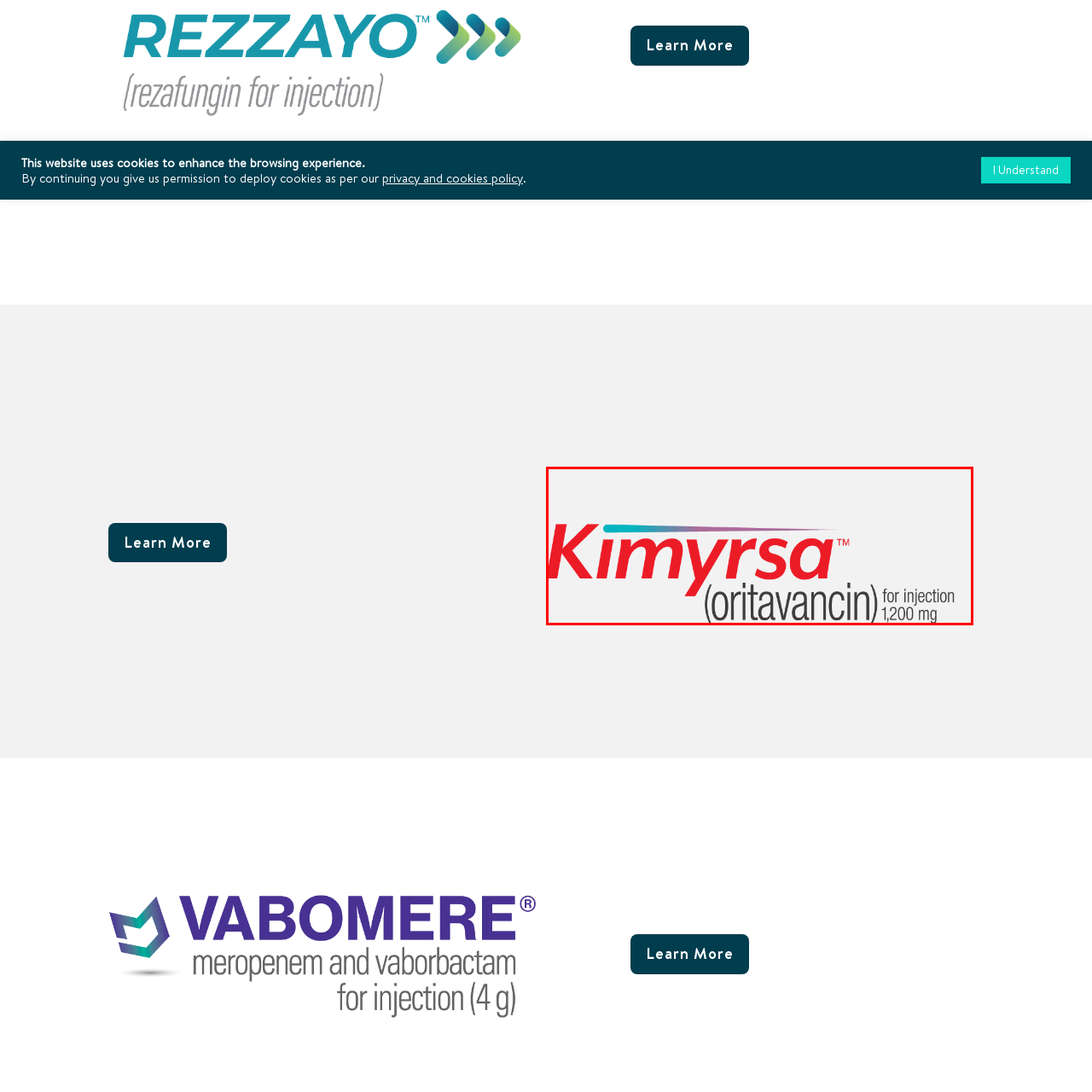What is the dosage of the injection specified in the image?
Analyze the image within the red frame and provide a concise answer using only one word or a short phrase.

1,200 mg